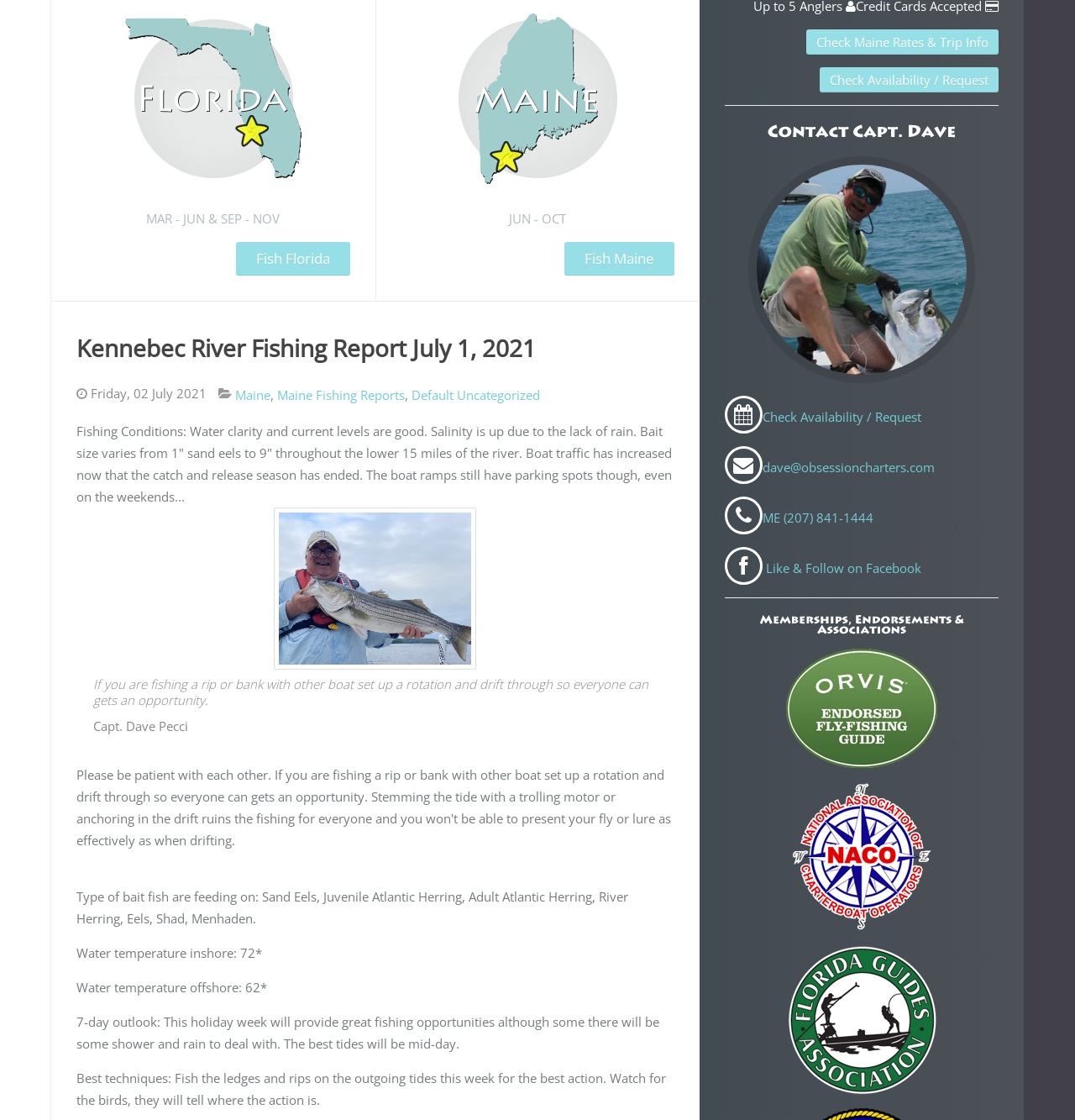From the webpage screenshot, identify the region described by dave@obsessioncharters.com. Provide the bounding box coordinates as (top-left x, top-left y, bottom-right x, bottom-right y), with each value being a floating point number between 0 and 1.

[0.709, 0.41, 0.87, 0.425]